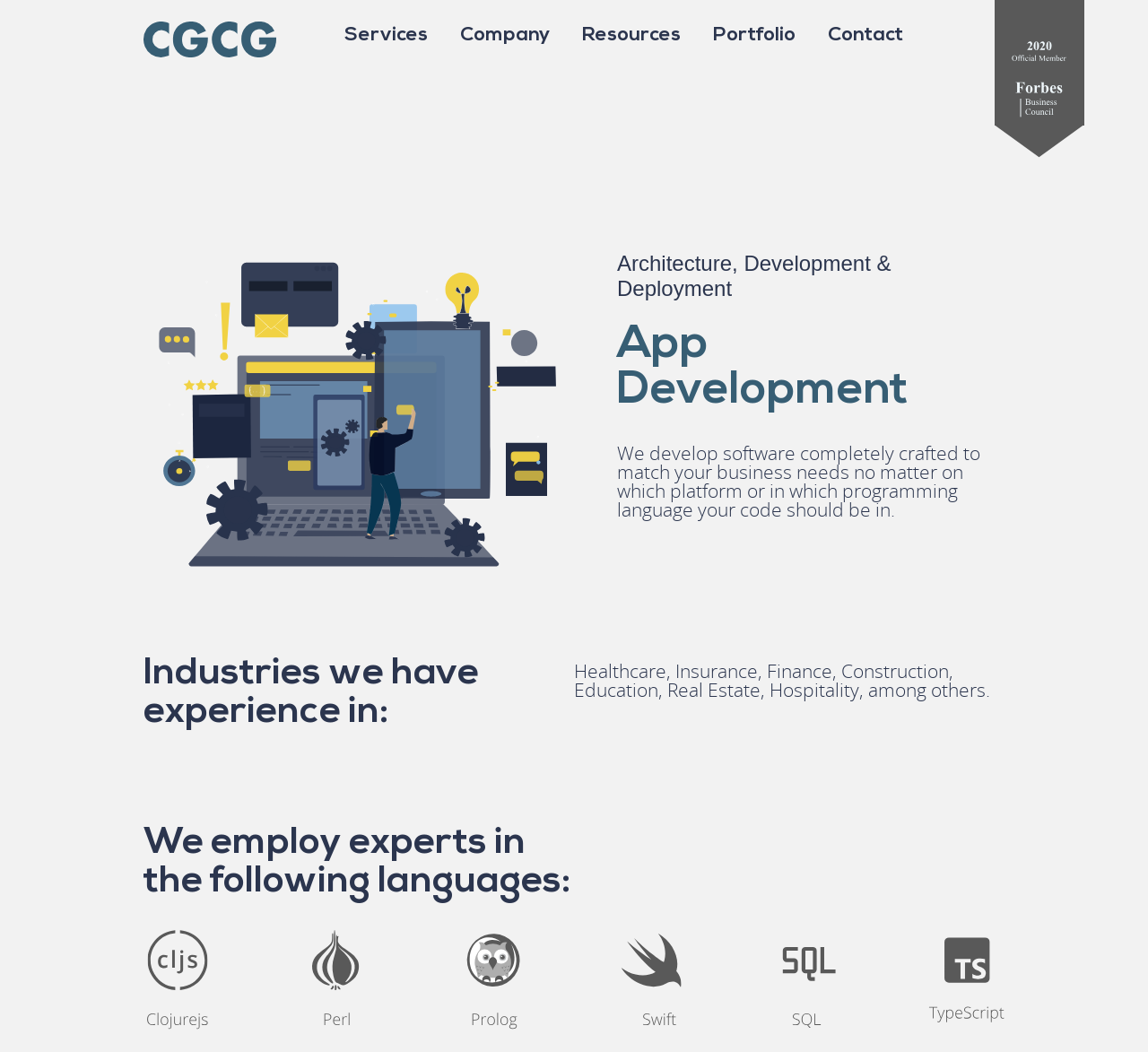What industries does the company have experience in?
Provide a concise answer using a single word or phrase based on the image.

Healthcare, Insurance, etc.